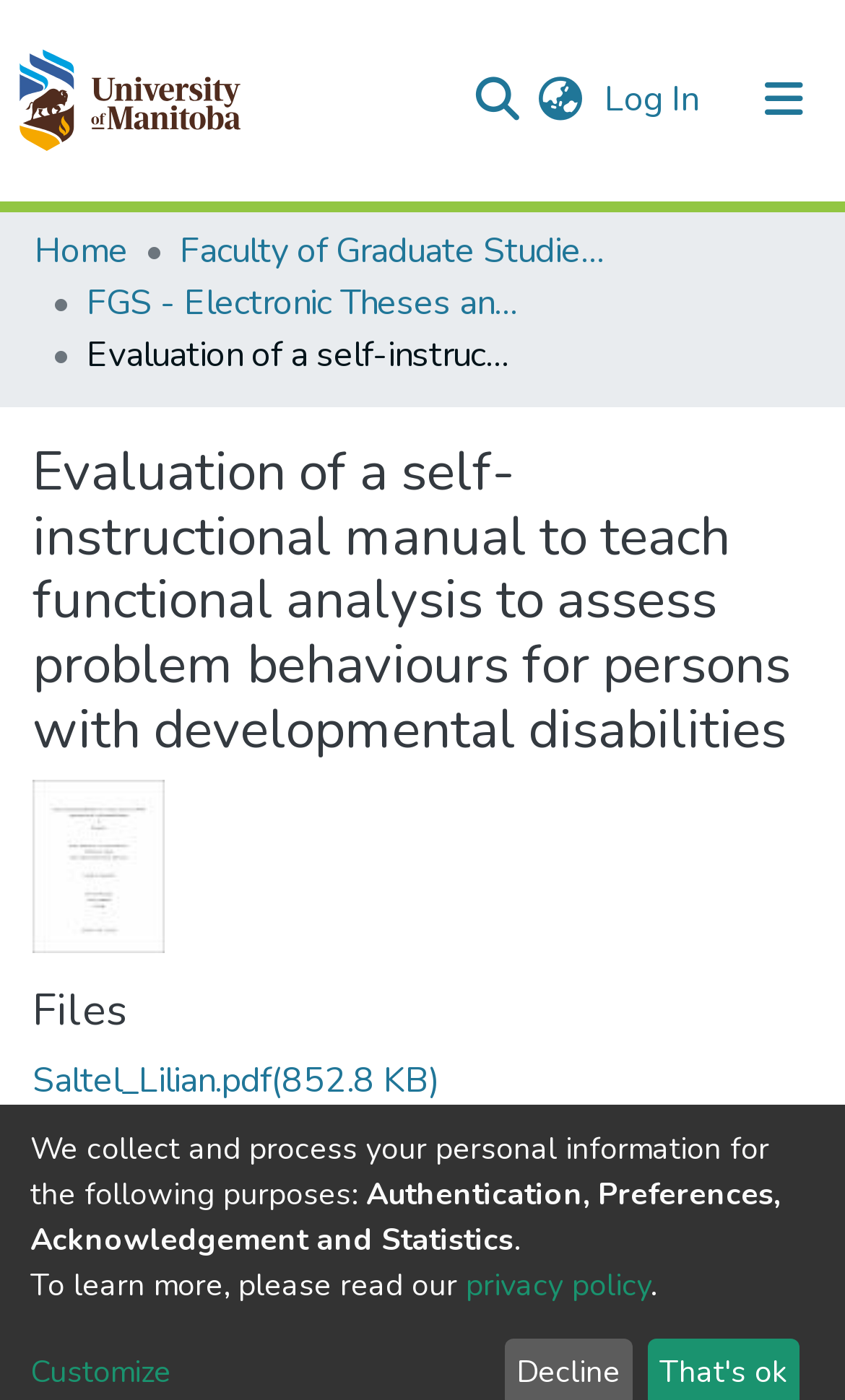Using the information shown in the image, answer the question with as much detail as possible: How many links are present in the main navigation bar?

The main navigation bar contains three links: 'Communities & Collections', 'All of MSpace', and 'Statistics'.